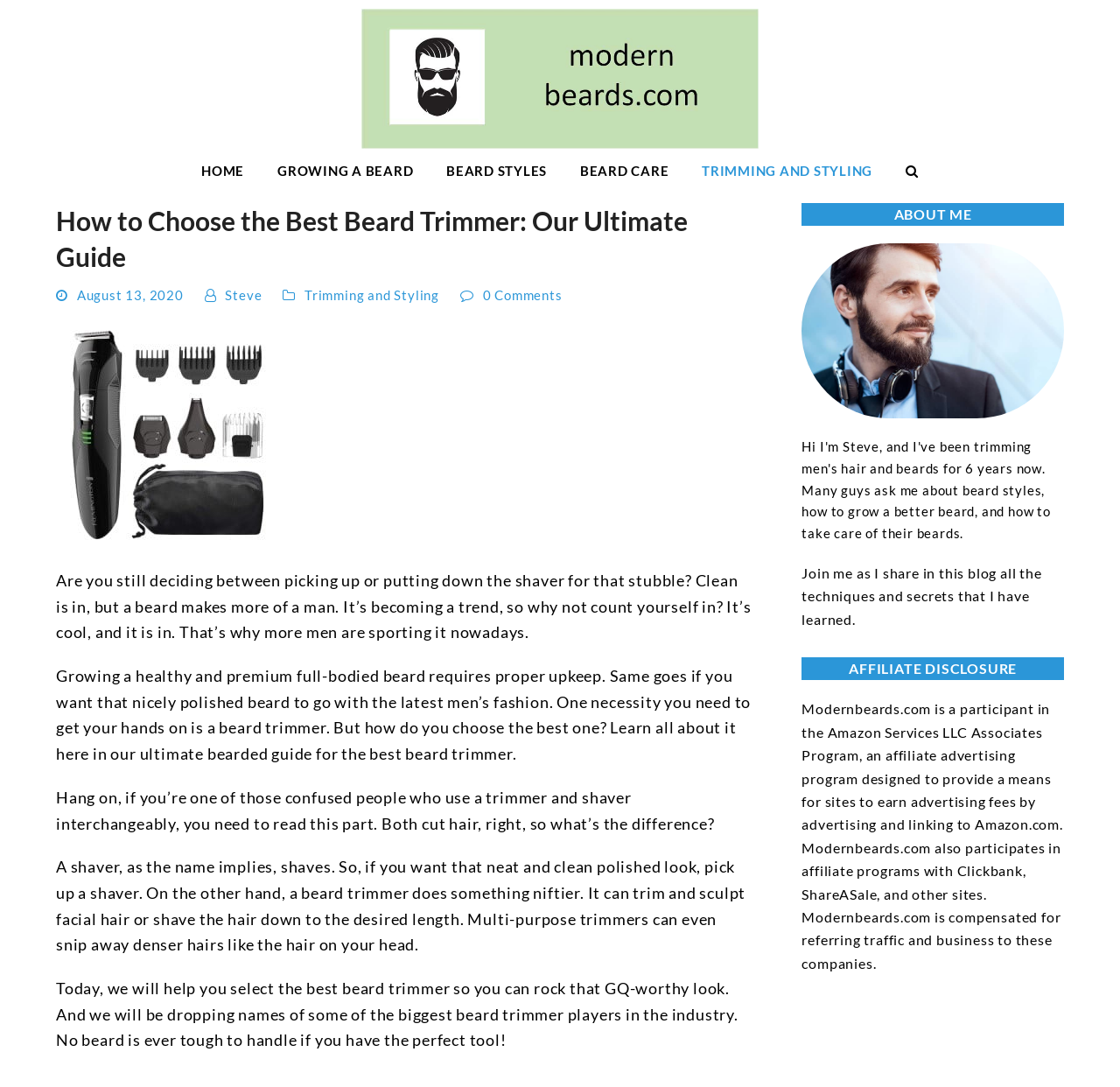Who is the author of this blog?
Could you answer the question in a detailed manner, providing as much information as possible?

The author of this blog is Steve, as indicated by the link 'Steve' in the webpage, which is likely a link to the author's profile or about page.